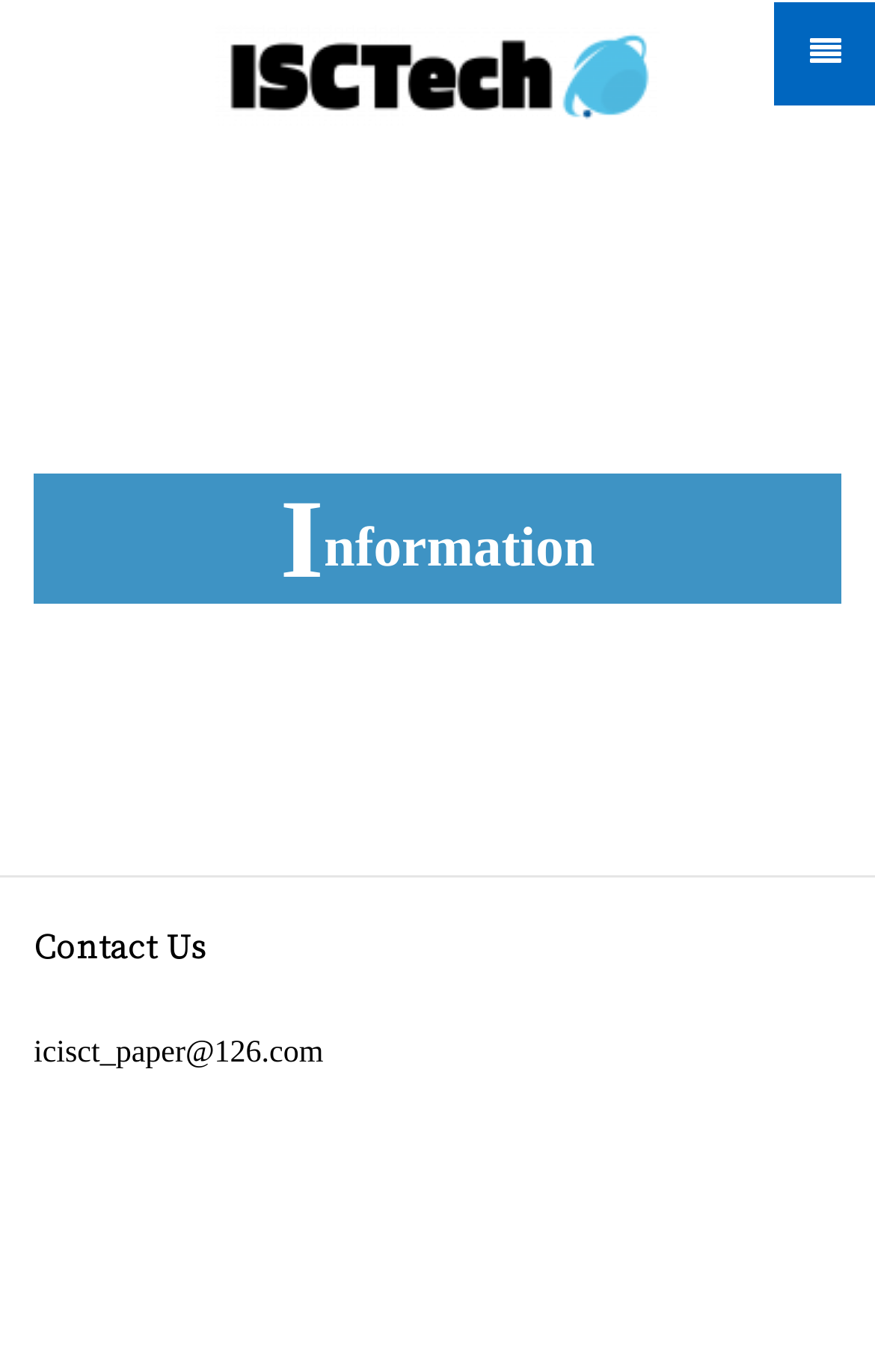What is the text in the middle section?
Please provide a single word or phrase answer based on the image.

nformation